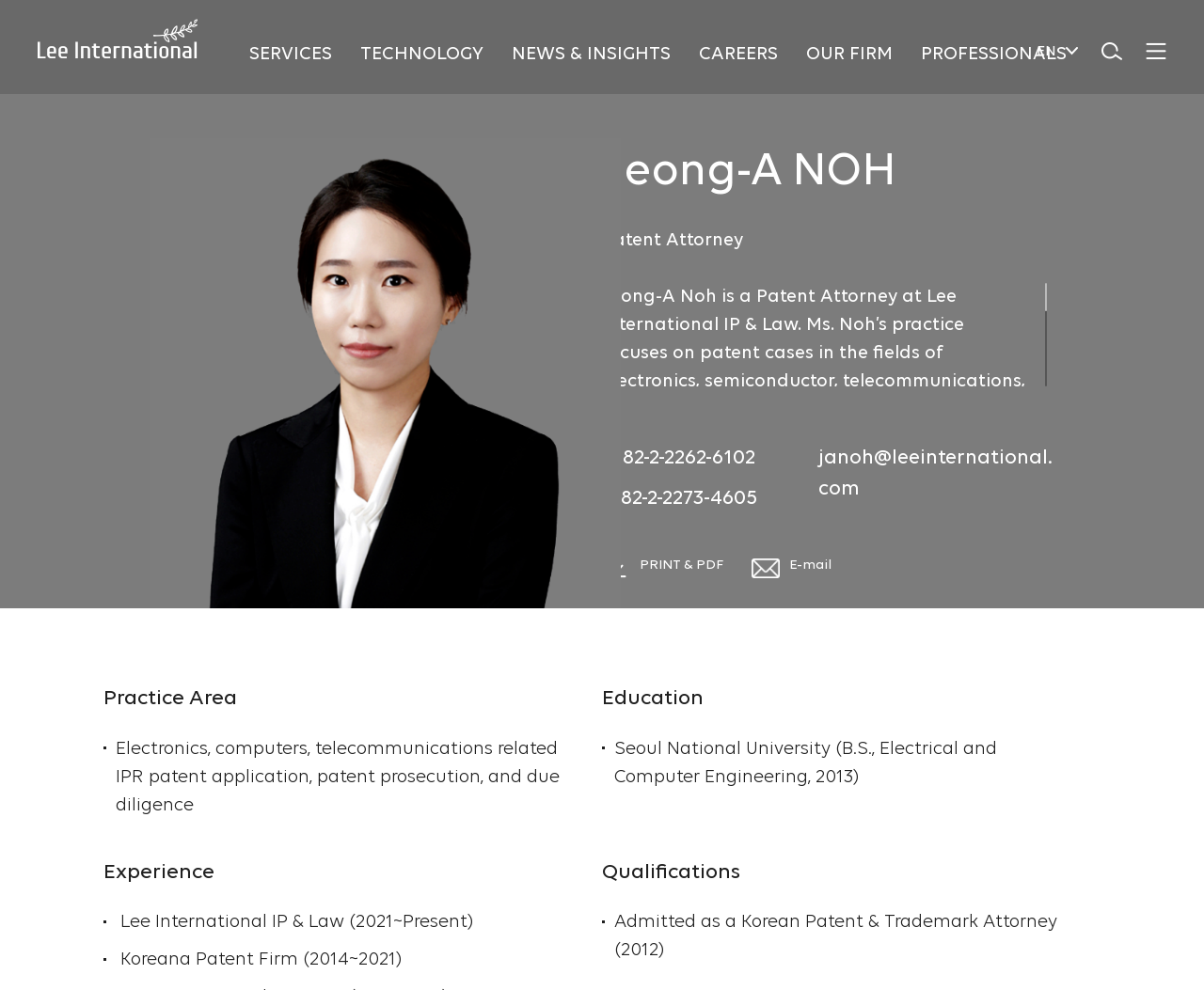Can you find the bounding box coordinates for the element that needs to be clicked to execute this instruction: "Go to the SERVICES page"? The coordinates should be given as four float numbers between 0 and 1, i.e., [left, top, right, bottom].

[0.207, 0.0, 0.276, 0.096]